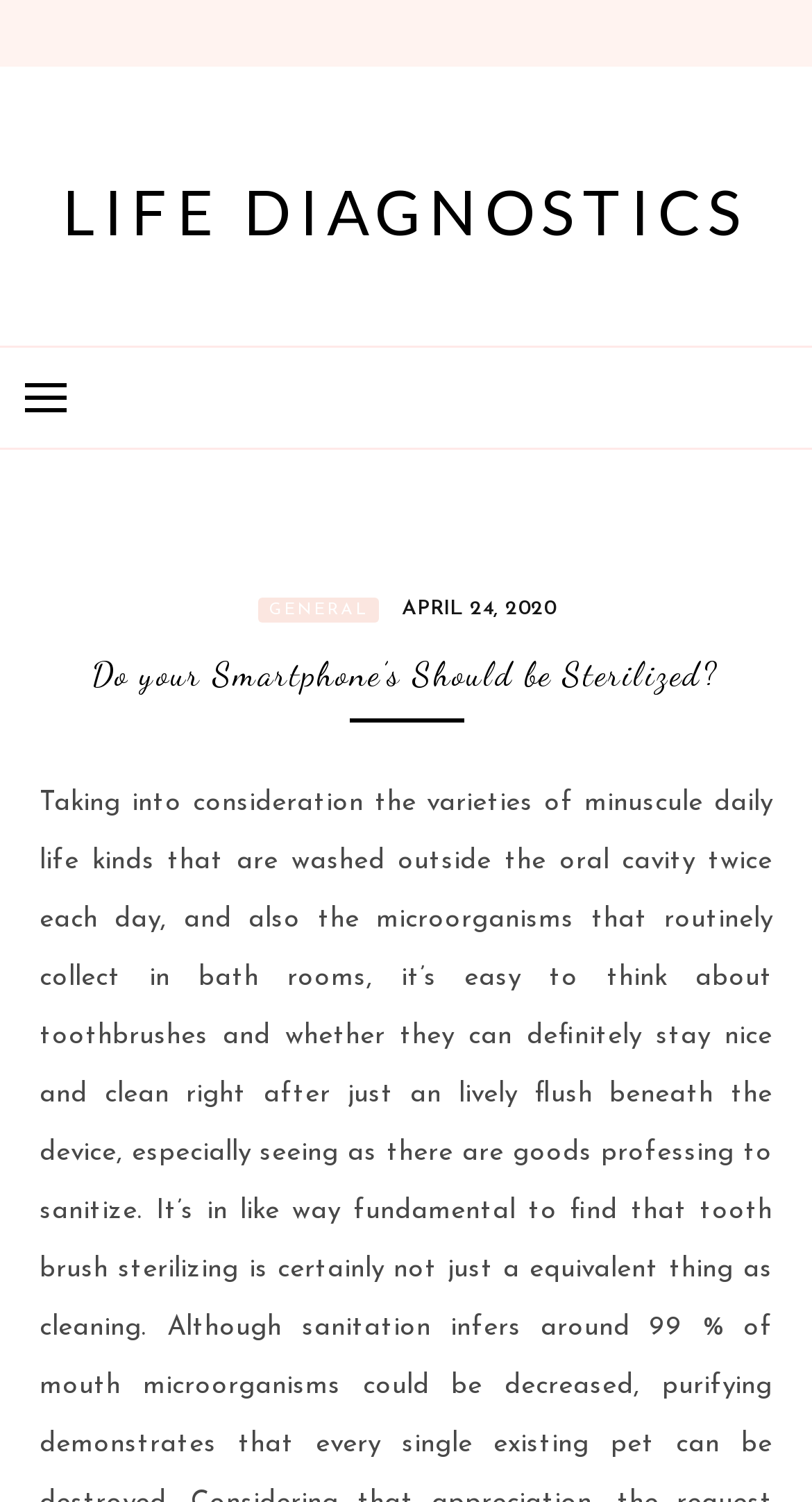Use a single word or phrase to answer the question: 
What is the name of the website?

Life Diagnostics